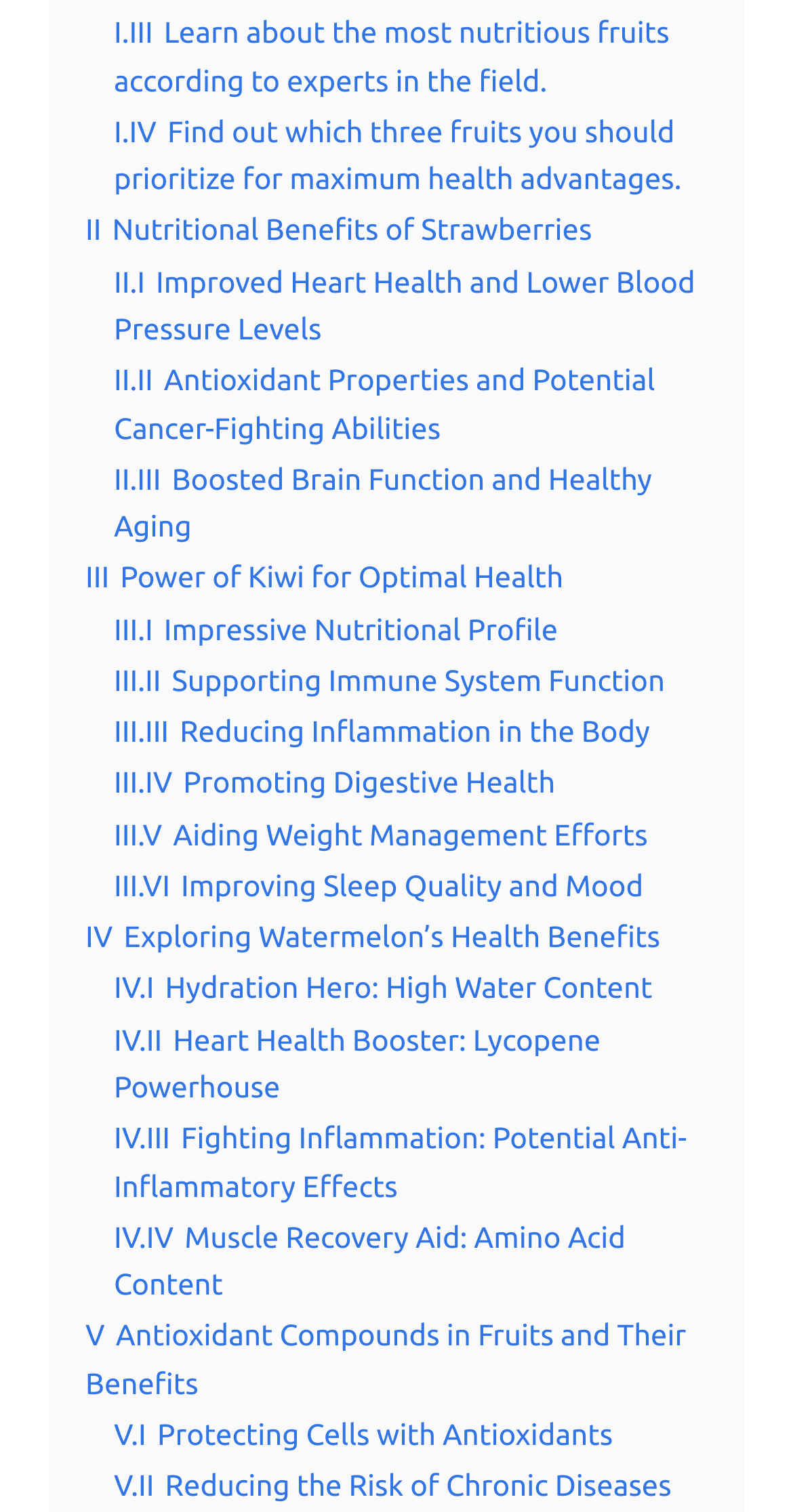Please provide the bounding box coordinates for the element that needs to be clicked to perform the instruction: "View Dragon’s Dogma 2 Walkthrough Guide". The coordinates must consist of four float numbers between 0 and 1, formatted as [left, top, right, bottom].

None